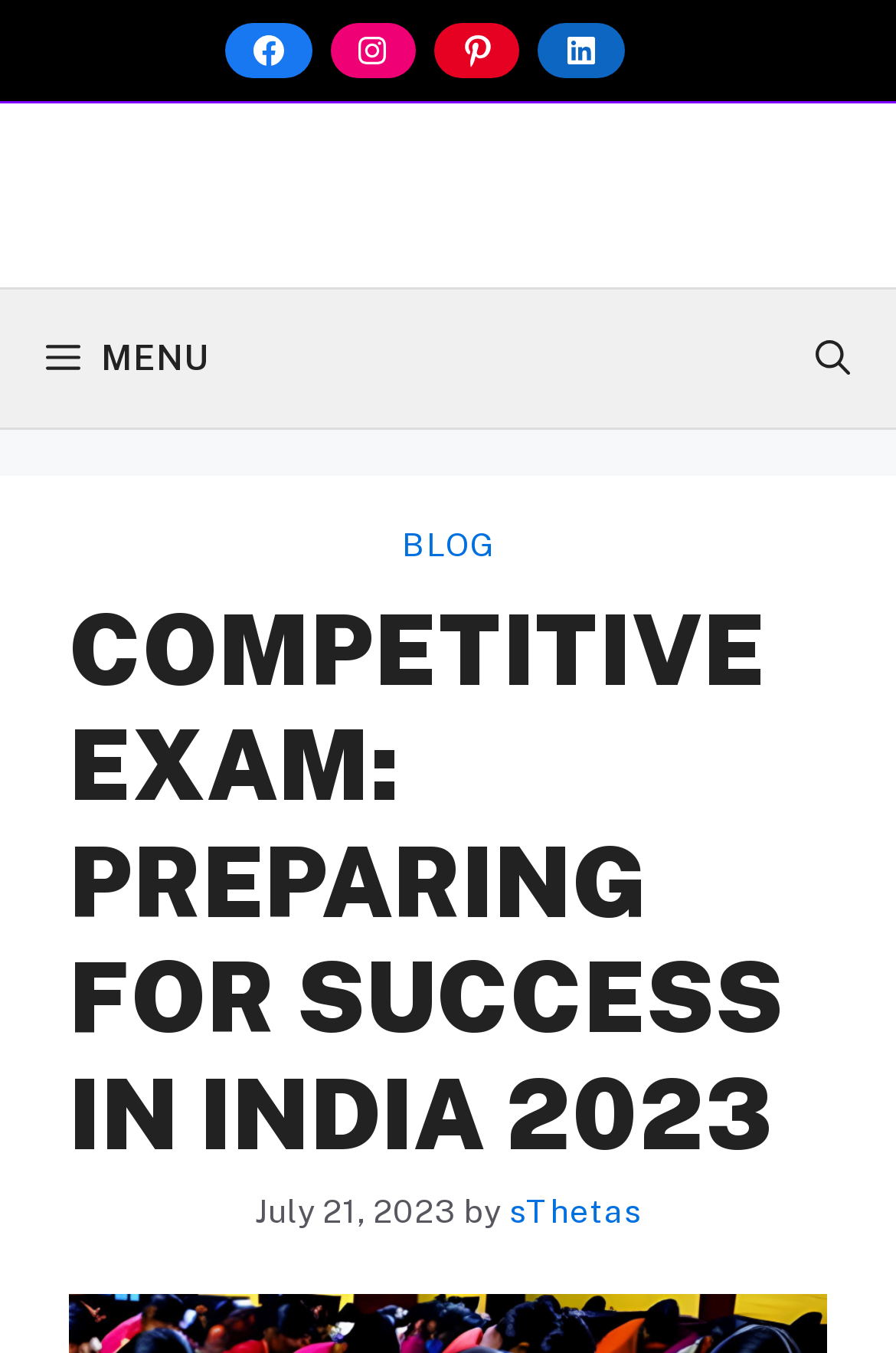Find the UI element described as: "#" and predict its bounding box coordinates. Ensure the coordinates are four float numbers between 0 and 1, [left, top, right, bottom].

[0.601, 0.017, 0.696, 0.058]